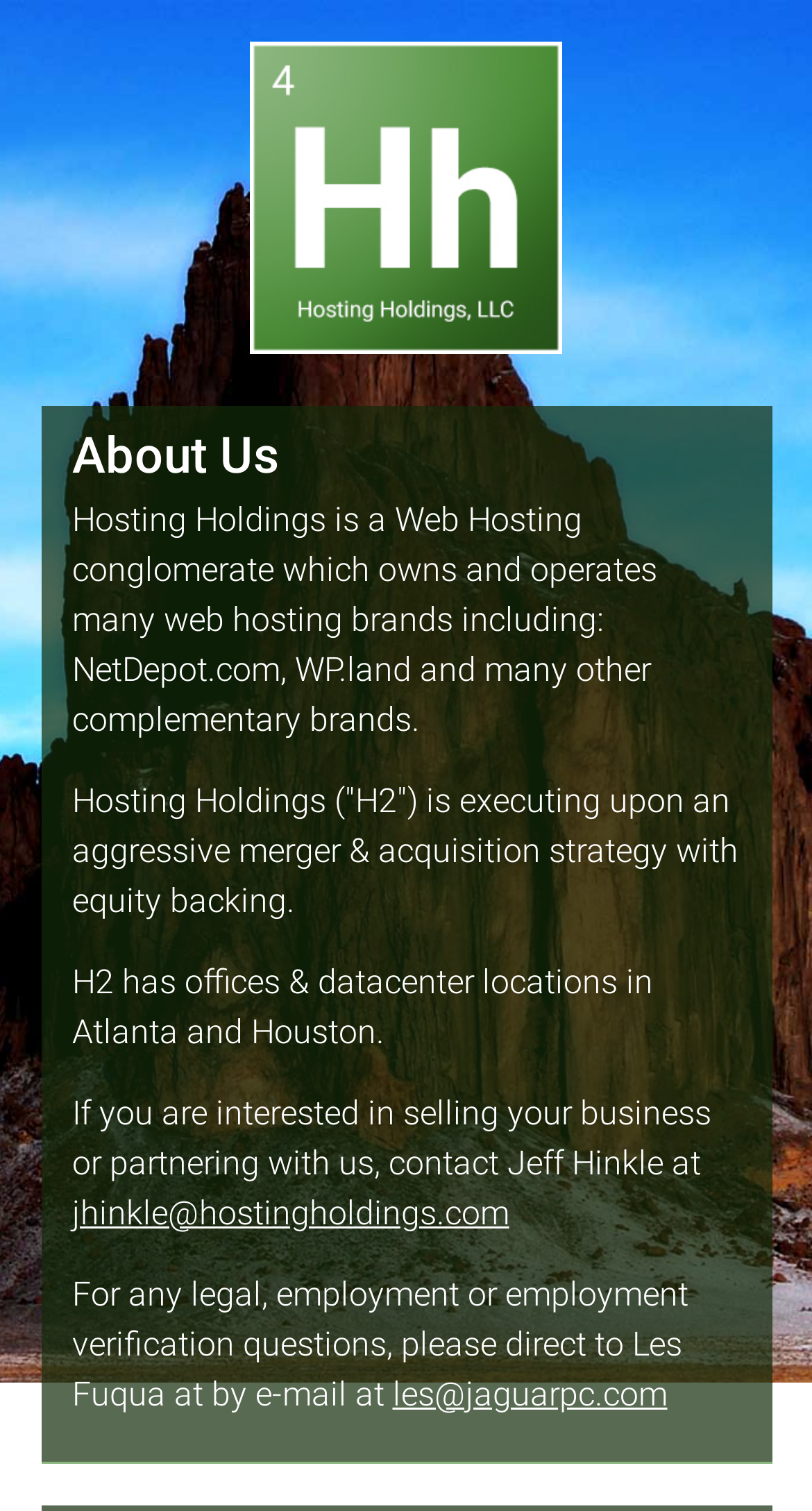Where are Hosting Holdings' offices located?
Look at the screenshot and respond with a single word or phrase.

Atlanta and Houston